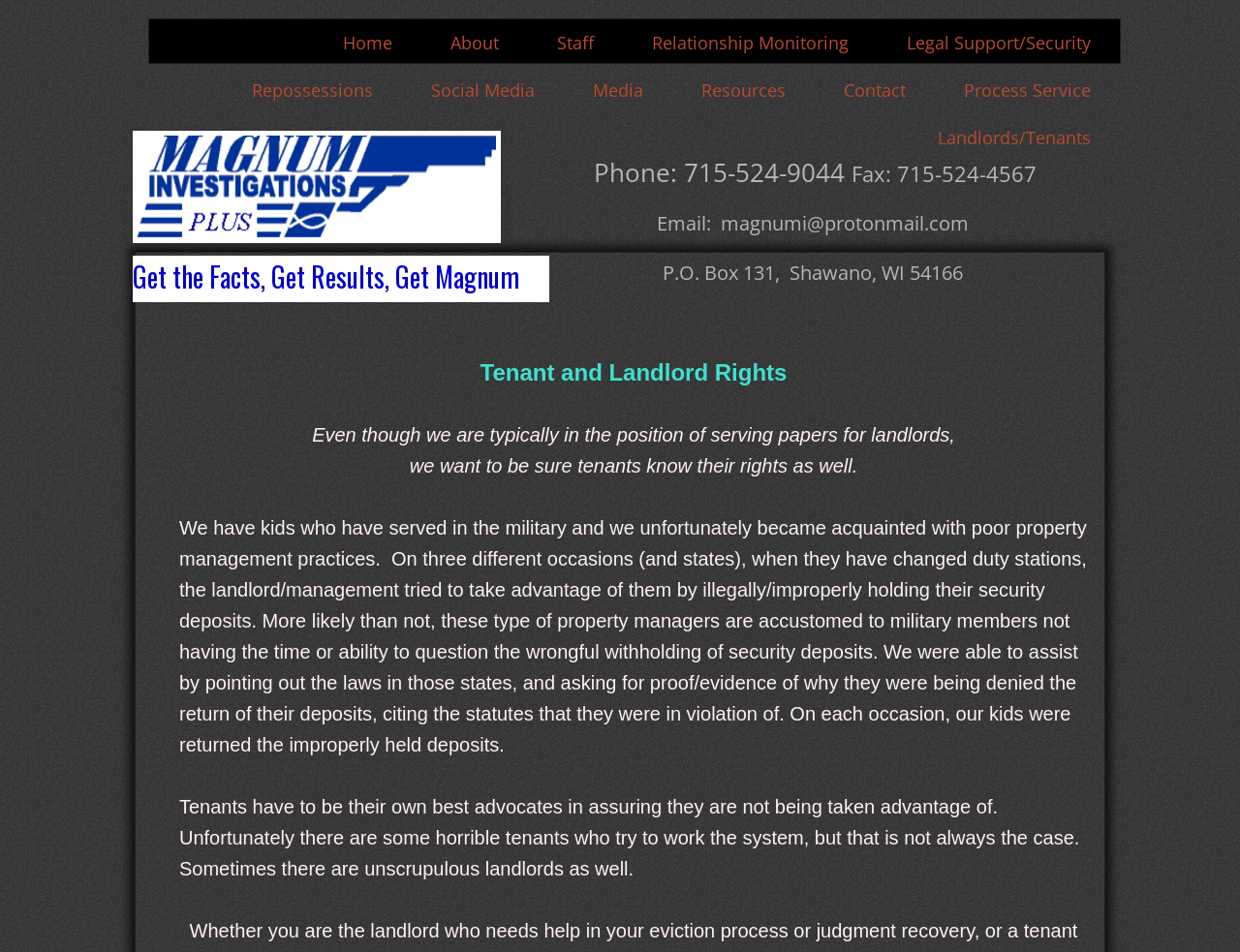Determine the bounding box coordinates for the element that should be clicked to follow this instruction: "Click the 'Contact' link". The coordinates should be given as four float numbers between 0 and 1, in the format [left, top, right, bottom].

[0.657, 0.07, 0.754, 0.12]